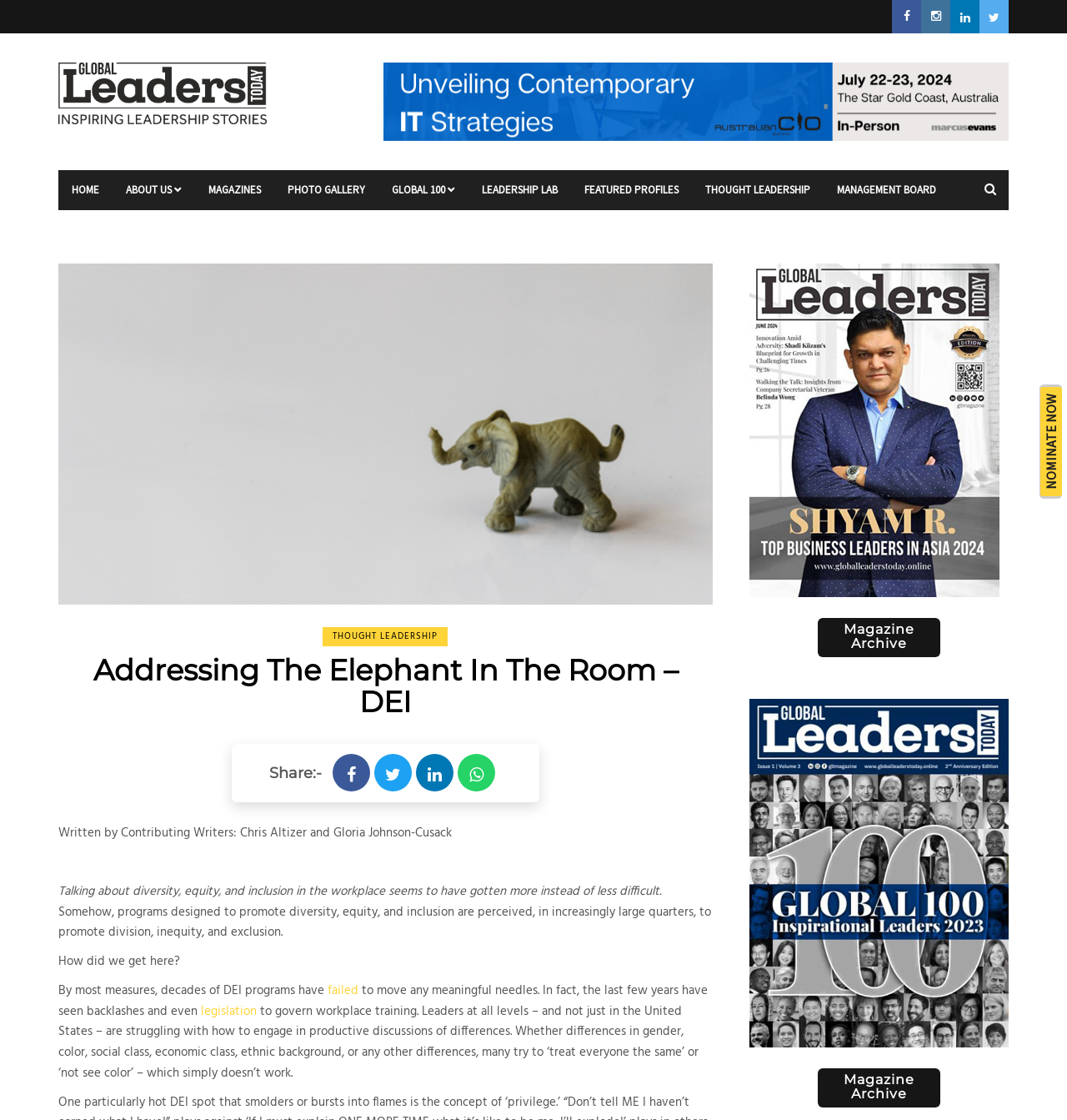Respond to the question below with a single word or phrase:
What is the main topic of this webpage?

Diversity, equity, and inclusion